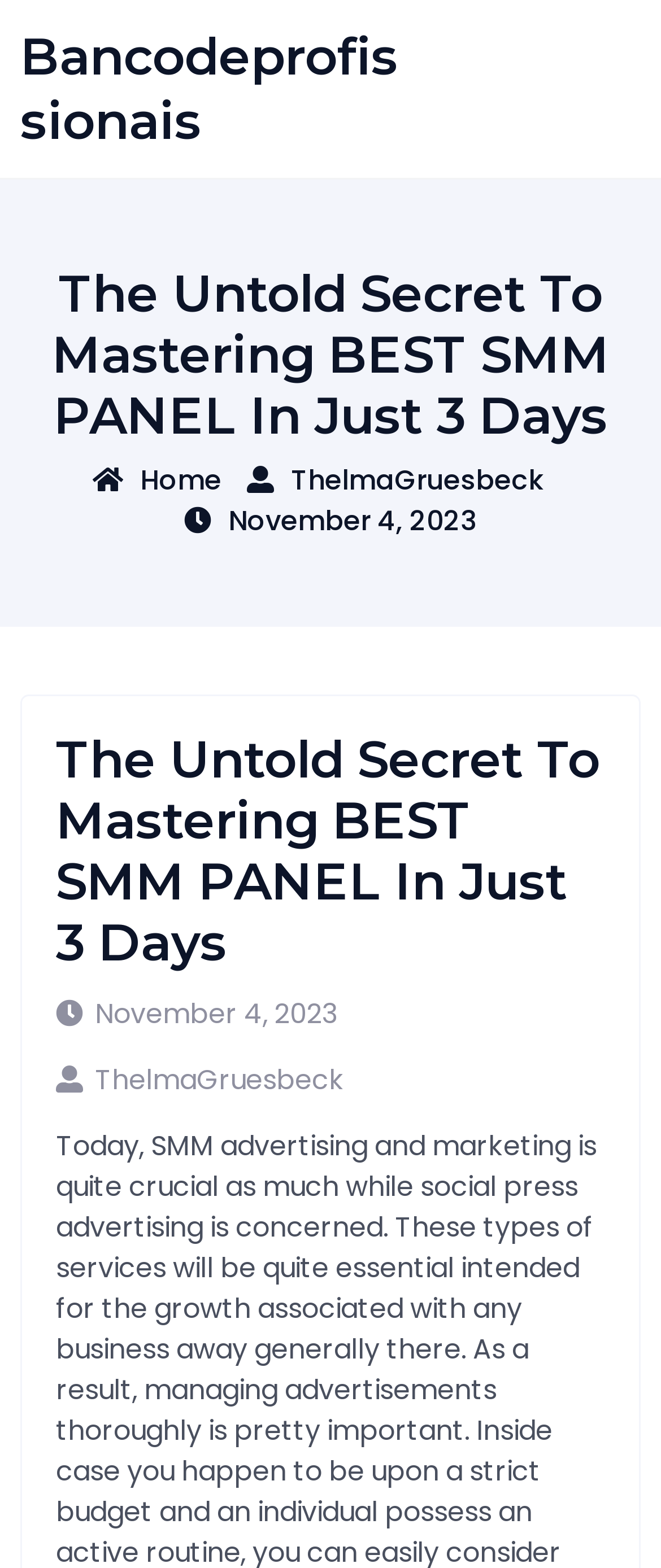What is the name of the website?
Please provide a detailed and comprehensive answer to the question.

The name of the website can be found in the heading element at the top of the page, which is 'Bancodeprofissionais'. This is also the text of the link element with the same name.